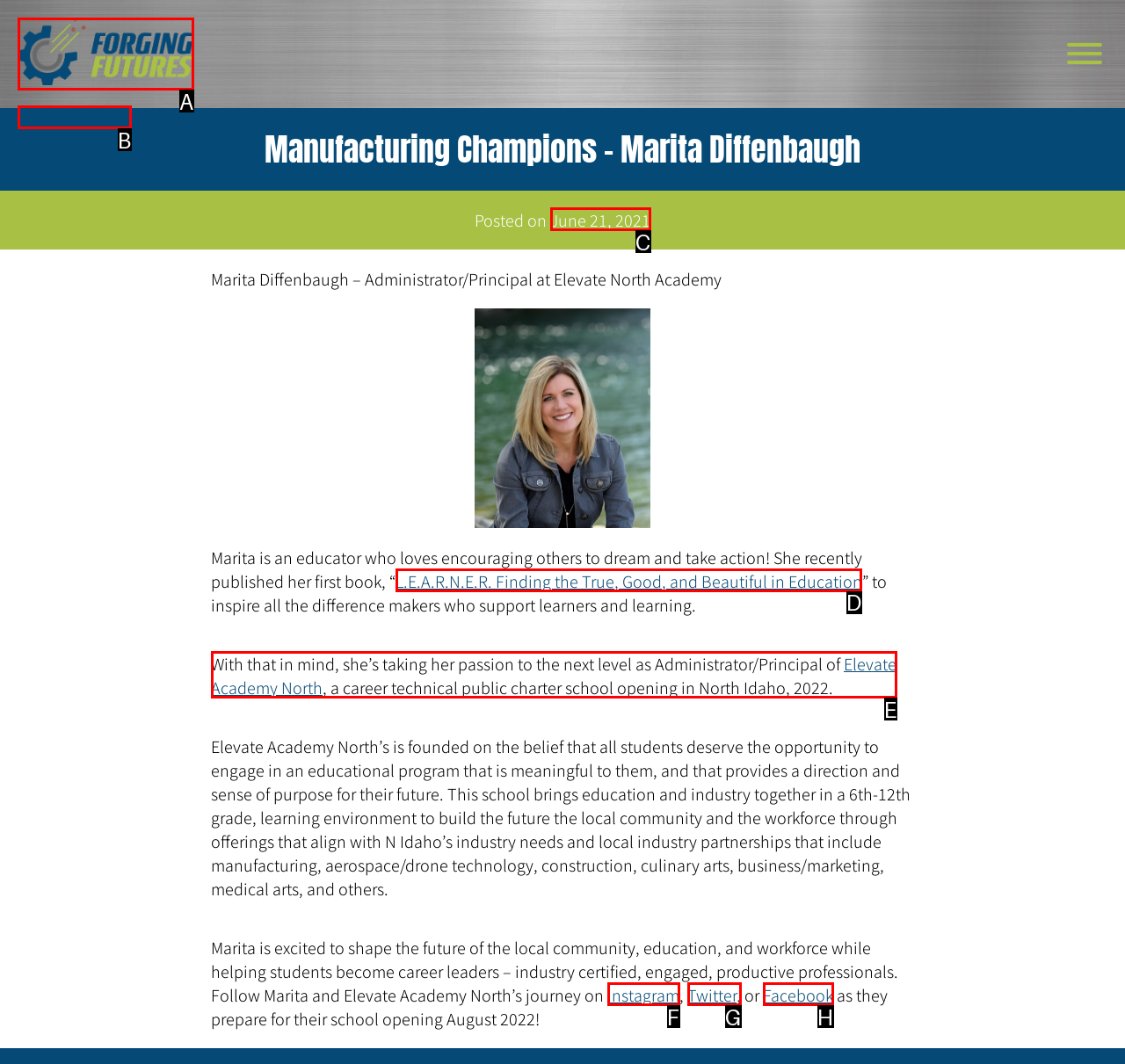Identify which HTML element should be clicked to fulfill this instruction: Click on the 'HOME' link Reply with the correct option's letter.

None